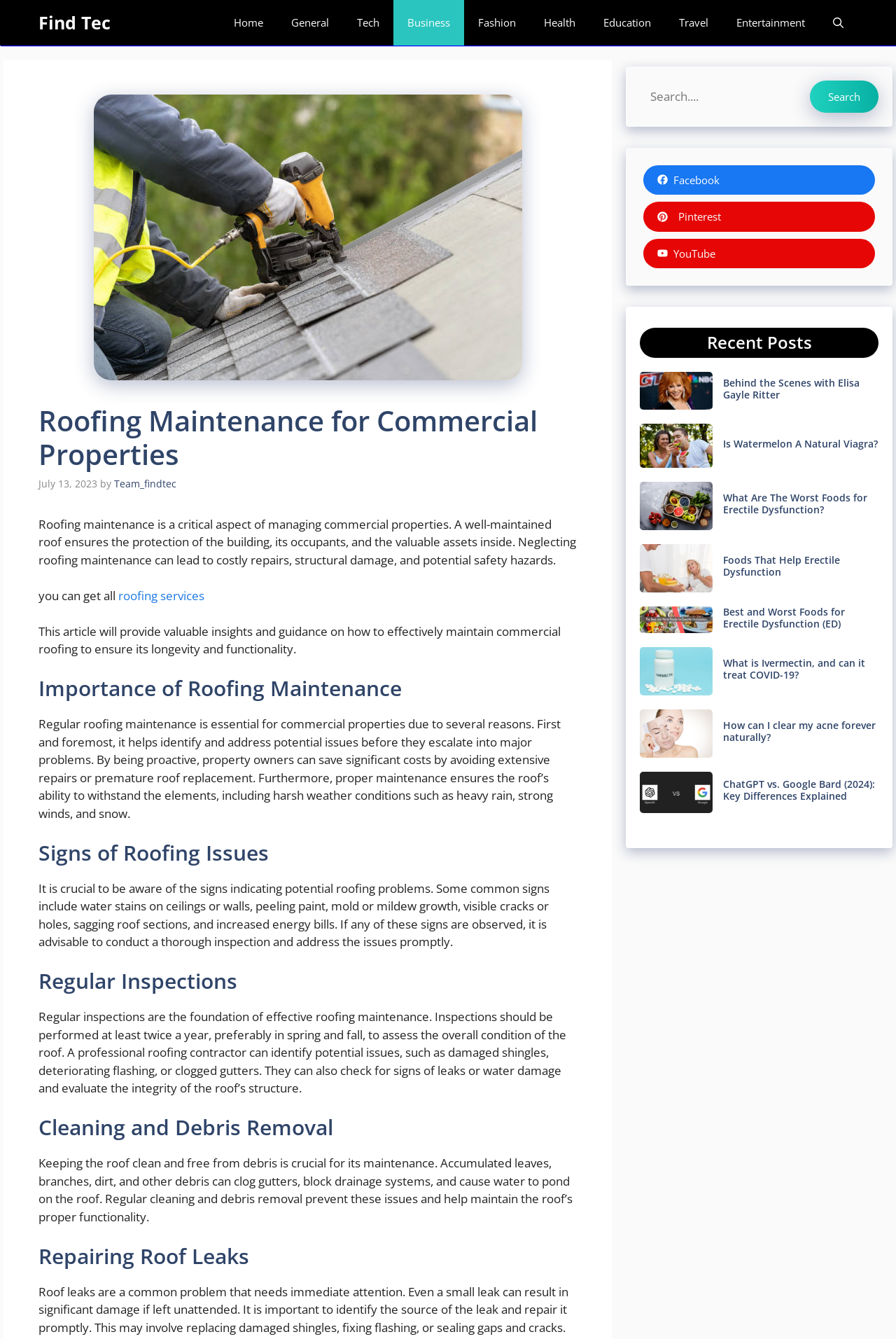Predict the bounding box coordinates for the UI element described as: "Foods That Help Erectile Dysfunction". The coordinates should be four float numbers between 0 and 1, presented as [left, top, right, bottom].

[0.807, 0.413, 0.937, 0.432]